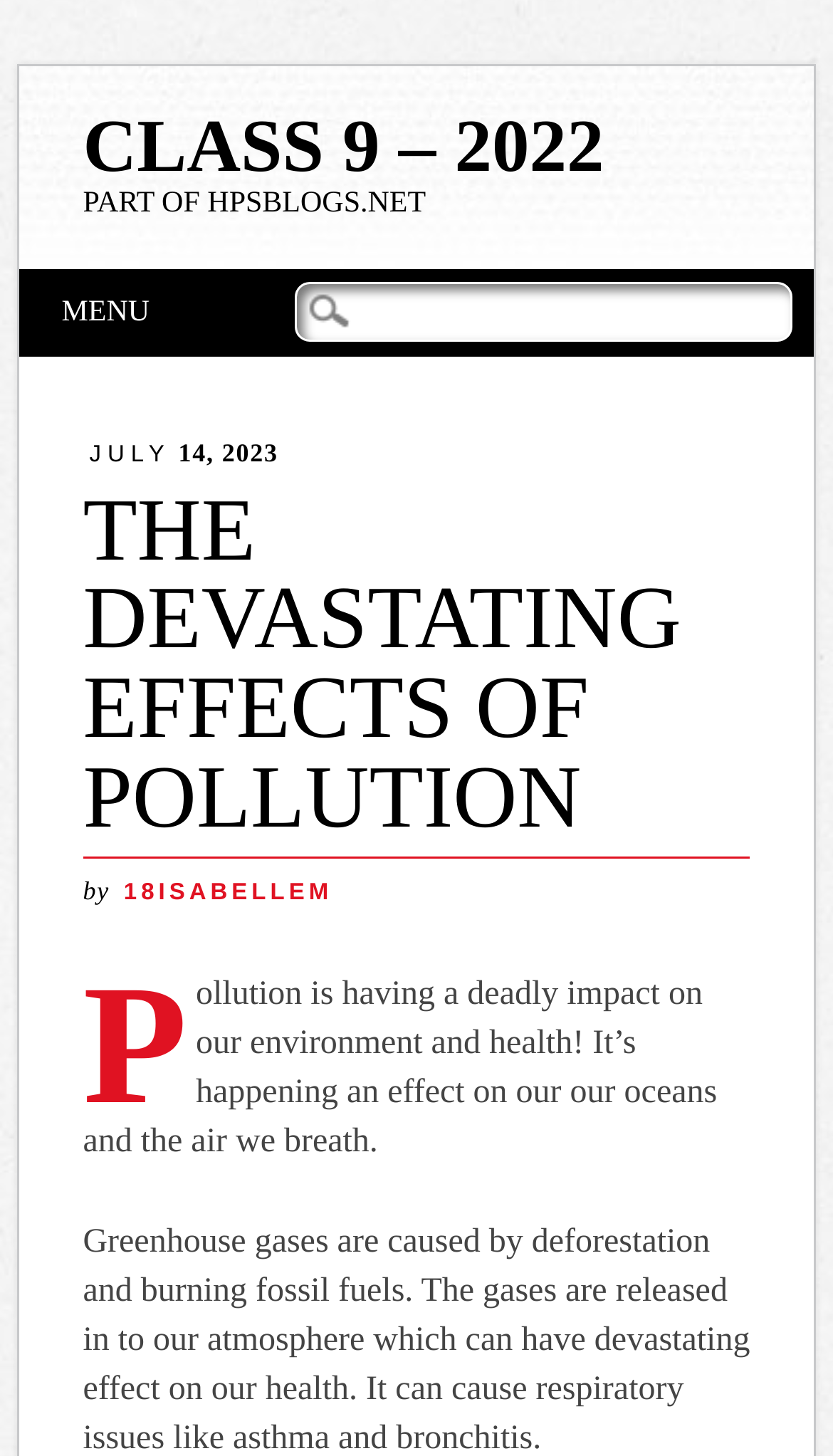What is the category of the article?
Look at the image and respond to the question as thoroughly as possible.

The category of the article can be determined by looking at the heading 'CLASS 9 – 2022' which is a child element of the group element with bounding box coordinates [0.023, 0.045, 0.977, 0.163]. This heading is likely to indicate the category or class of the article.